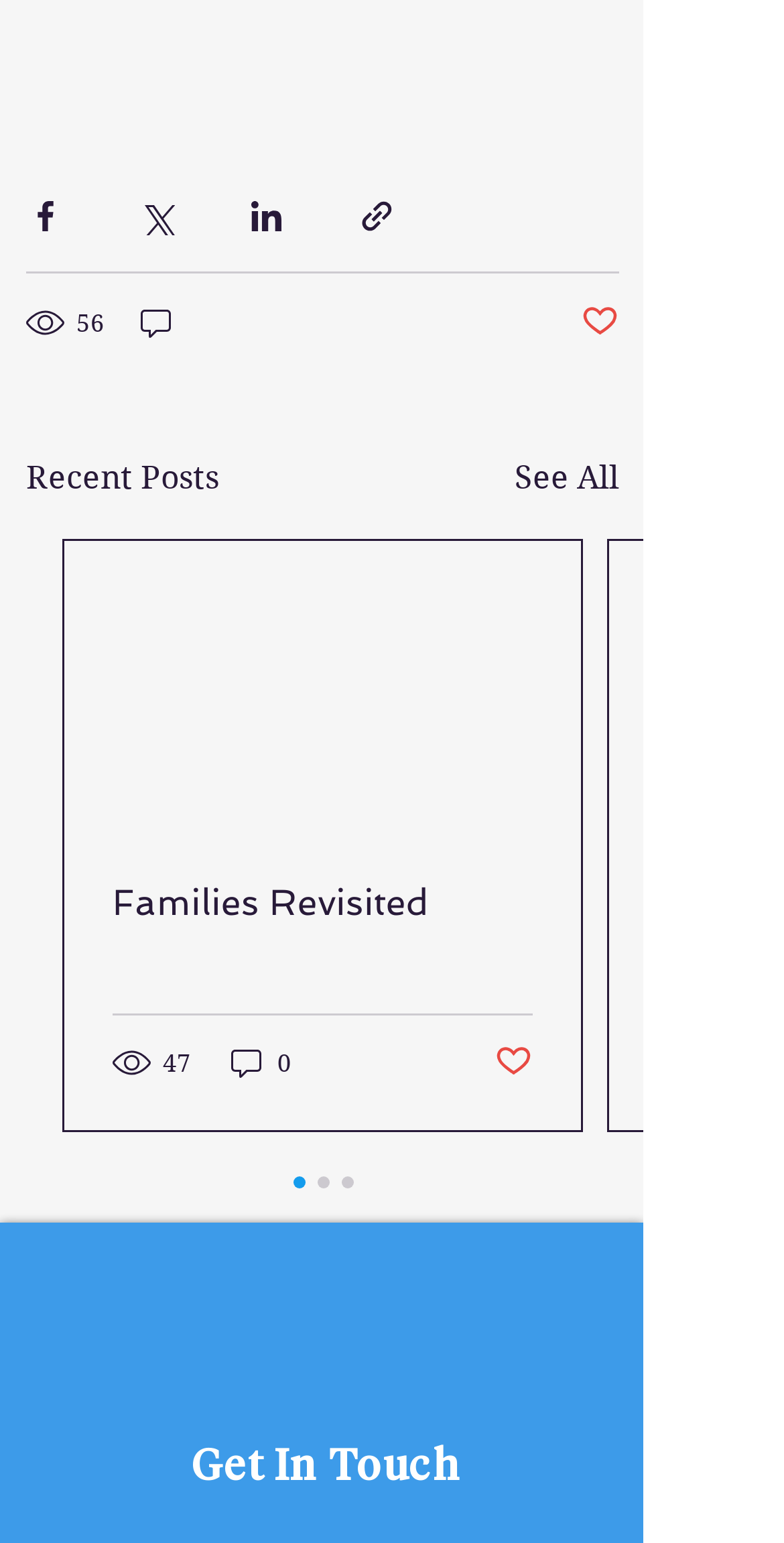What is the category of the social media icons at the bottom?
Refer to the image and provide a thorough answer to the question.

The icons at the bottom of the webpage, including Instagram, YouTube, Pinterest, LinkedIn, Twitter, and Facebook, are all social media platforms, indicating that the website has a presence on these platforms.